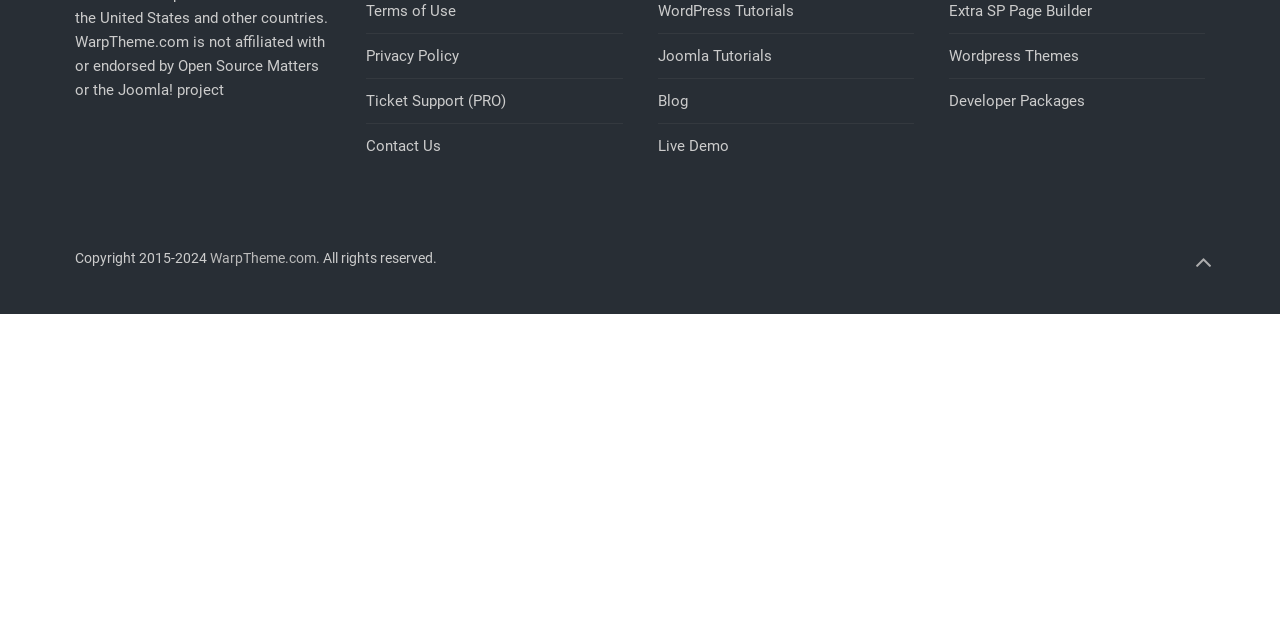Locate the UI element described as follows: "Blog". Return the bounding box coordinates as four float numbers between 0 and 1 in the order [left, top, right, bottom].

[0.514, 0.122, 0.714, 0.192]